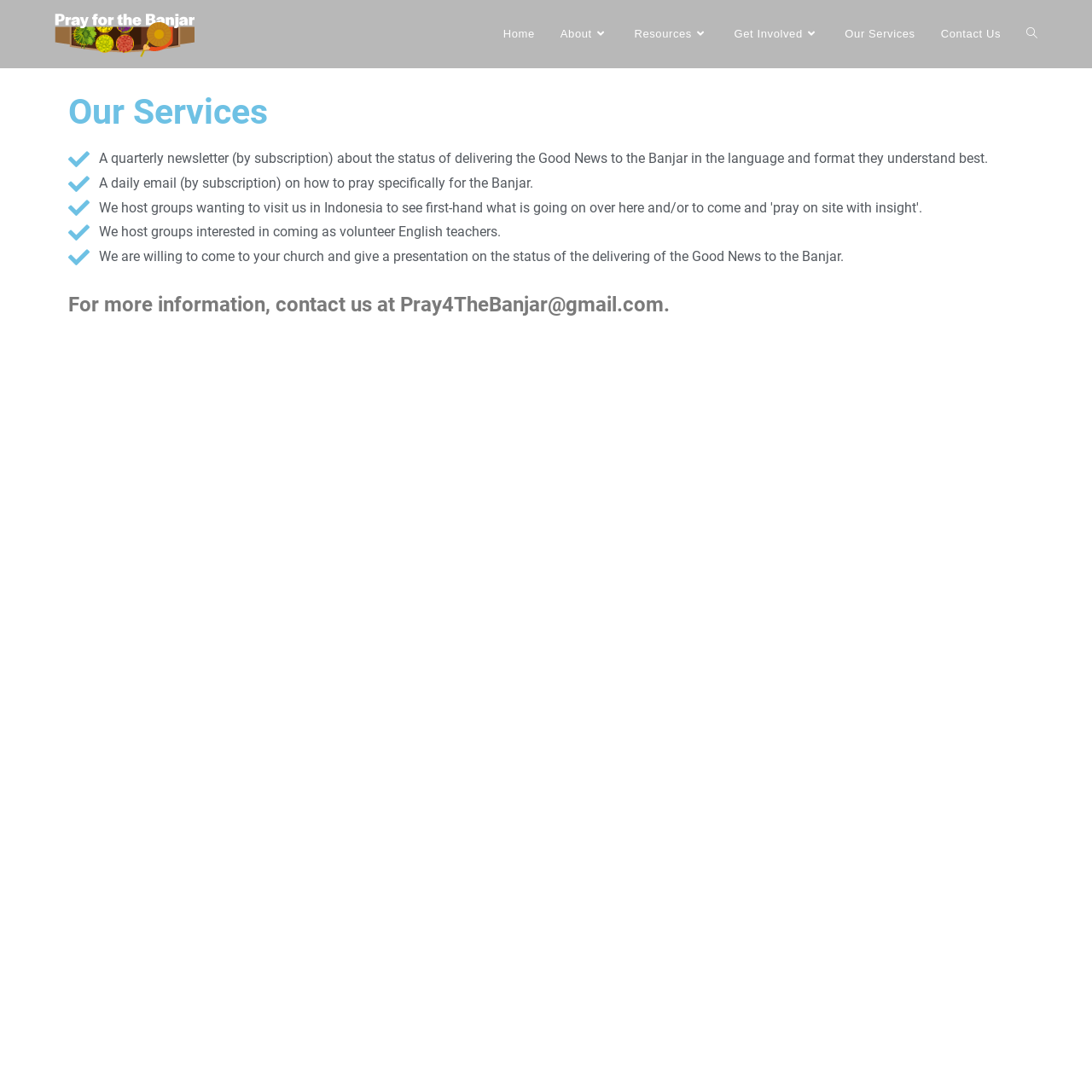Generate a comprehensive description of the webpage content.

The webpage is about Pray for the Banjar, an organization that focuses on delivering the Good News to the Banjar people. At the top left corner, there is a logo image with the text "Pray for the Banjar" next to it, which is also a link. 

On the top navigation bar, there are six links: "Home", "About", "Resources", "Get Involved", "Our Services", and "Contact Us", arranged from left to right. The "Toggle website search" link is located at the far right end of the navigation bar.

The main content of the webpage is divided into sections. The first section has a heading "Our Services" and describes the services provided by Pray for the Banjar, including a quarterly newsletter, daily email, hosting volunteer English teachers, and giving presentations at churches. 

Below the "Our Services" section, there is a call-to-action to contact Pray for the Banjar for more information. 

At the bottom of the webpage, there are two sections of links. On the left, there is a copyright notice "Copyright 2024". On the right, there are two links: "Contact Us" and "Our Services", which are likely footer links.